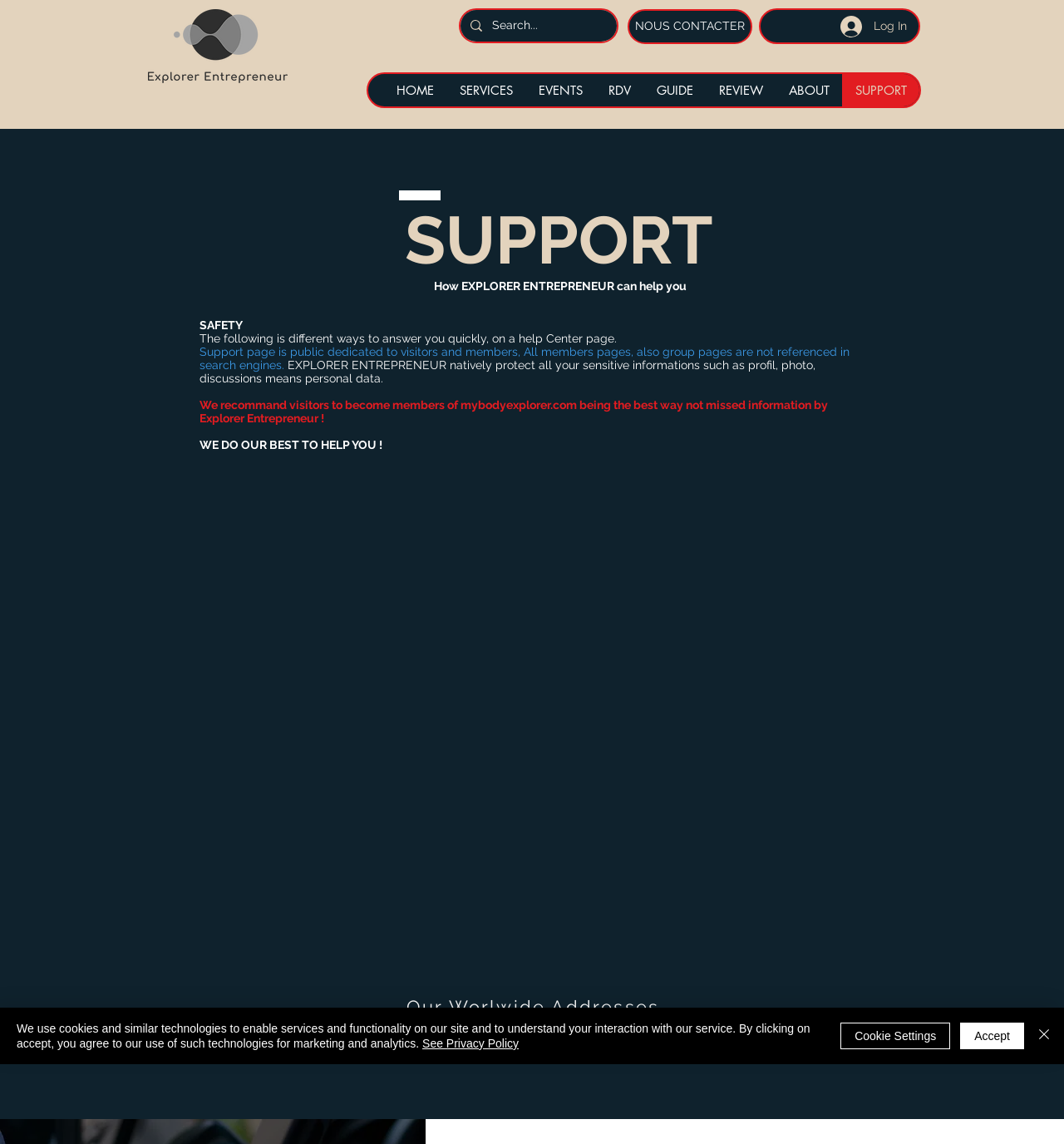Highlight the bounding box coordinates of the region I should click on to meet the following instruction: "Log in to your account".

[0.779, 0.009, 0.863, 0.037]